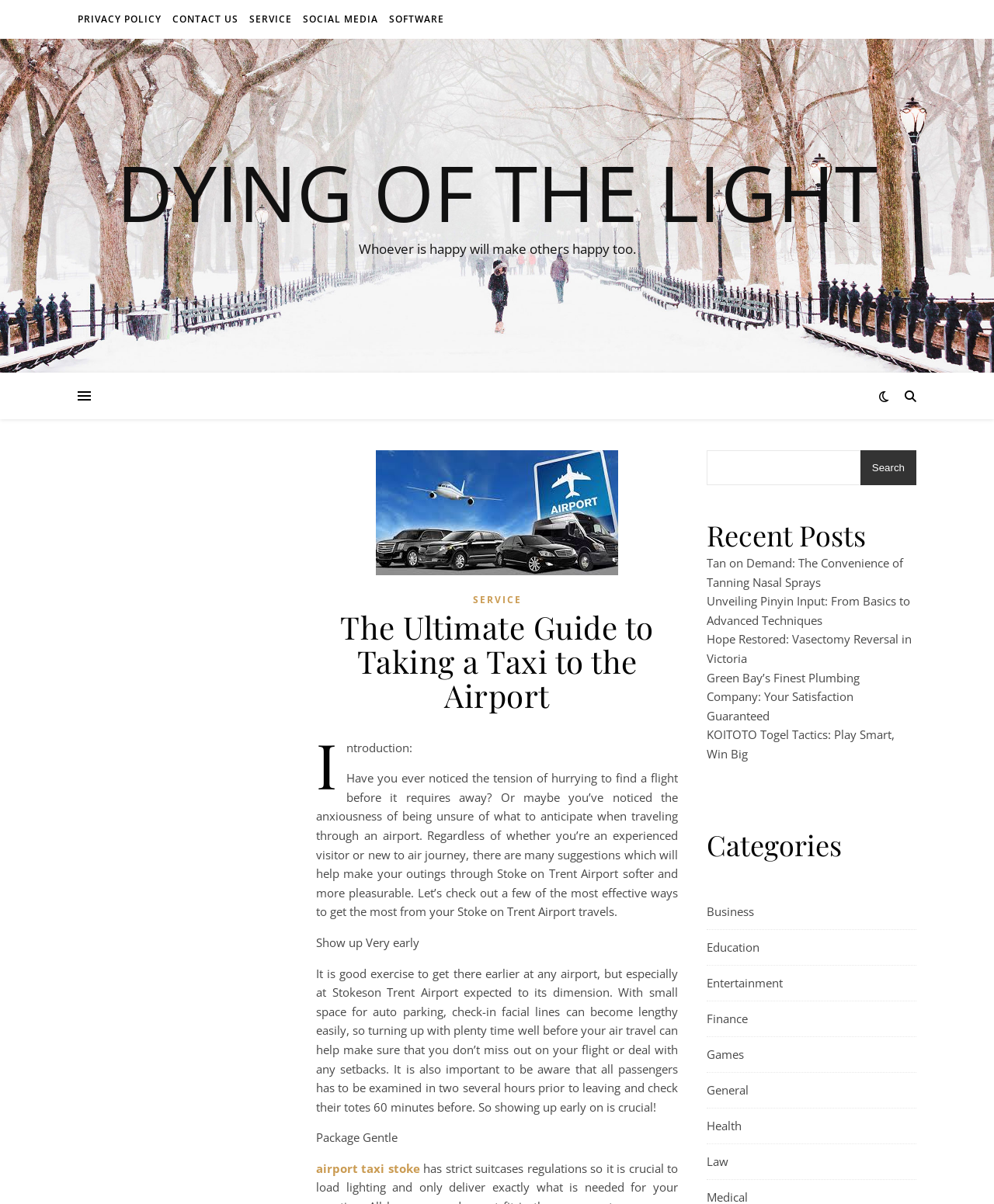Detail the features and information presented on the webpage.

The webpage is about "The Ultimate Guide to Taking a Taxi to the Airport" and appears to be a blog or article page. At the top, there are five links: "PRIVACY POLICY", "CONTACT US", "SERVICE", "SOCIAL MEDIA", and "SOFTWARE", aligned horizontally across the page. Below these links, there is a large header with the title "The Ultimate Guide to Taking a Taxi to the Airport" and a link to "DYING OF THE LIGHT" on the left side.

On the right side of the page, there is a quote "Whoever is happy will make others happy too." Below the header, there is an introduction to the article, which discusses the stress of traveling to the airport and the importance of being prepared. The article is divided into sections, with headings such as "Show up Very early" and "Package Gentle", which provide tips and advice for making airport travel smoother.

There are also several links to other articles or posts on the page, including "airport taxi stoke" and four recent posts with titles such as "Tan on Demand: The Convenience of Tanning Nasal Sprays" and "Hope Restored: Vasectomy Reversal in Victoria". Additionally, there is a search bar with a "Search" button and a list of categories, including "Business", "Education", "Entertainment", and others, which can be used to navigate the website.

Overall, the webpage appears to be a informative article or blog post with a focus on travel and airport-related topics, with additional features such as a search bar and category links to facilitate navigation.